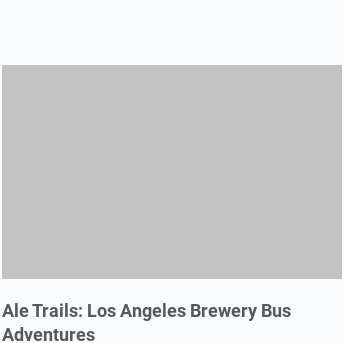Generate an elaborate caption that includes all aspects of the image.

The image features a banner titled "Ale Trails: Los Angeles Brewery Bus Adventures." This header suggests an exciting journey through Los Angeles, spotlighting the city's vibrant craft beer scene. The accompanying text emphasizes the allure of brewery bus tours, which allow participants to explore multiple breweries while enjoying the comfort and convenience of group transportation. This concept caters to beer enthusiasts looking to discover local craft beers while experiencing the city's culture and nightlife in a unique way. The overall theme conveys a sense of adventure and celebration, perfect for those planning a brewery outing or special event in Los Angeles.